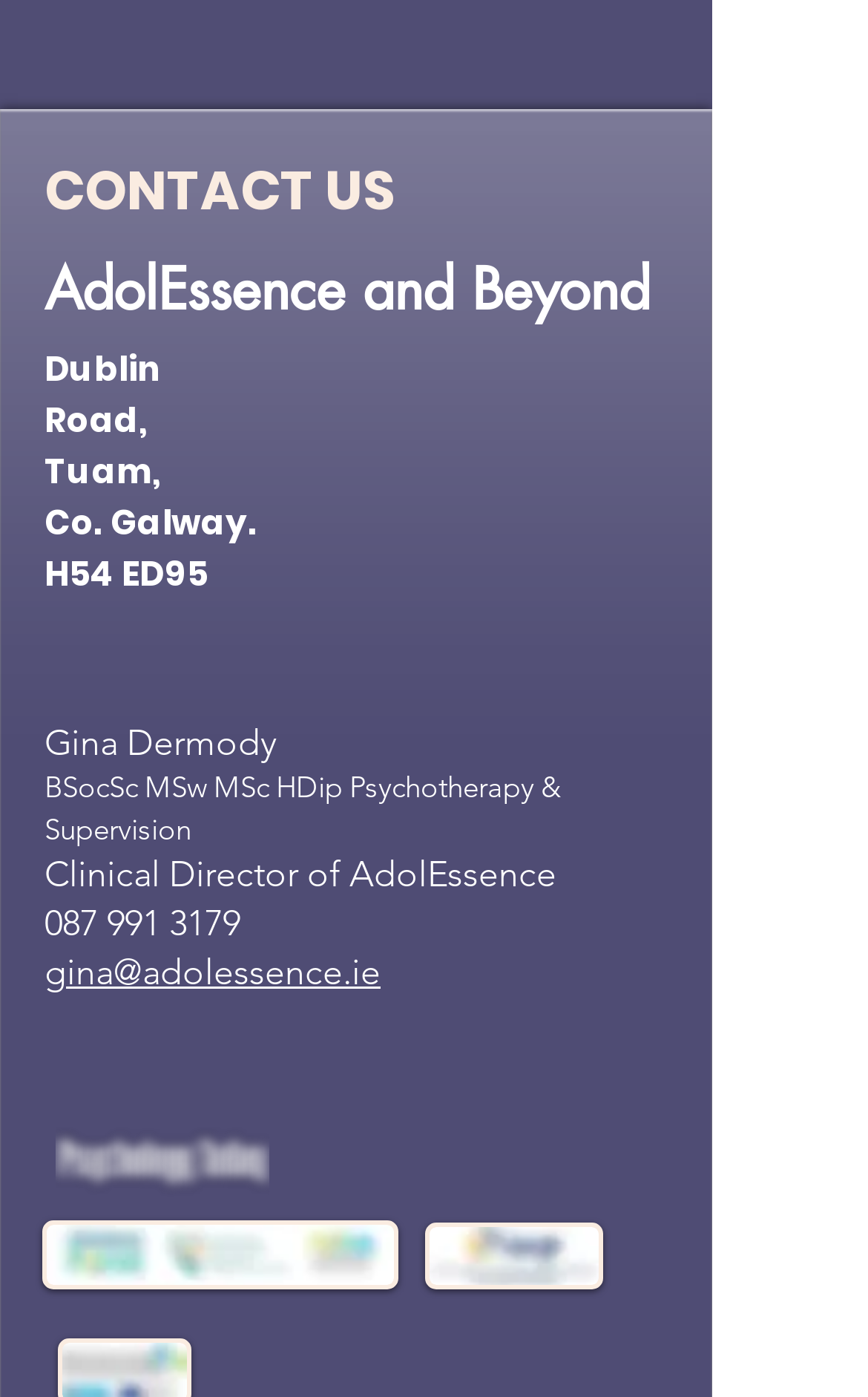Identify the bounding box coordinates of the area that should be clicked in order to complete the given instruction: "Click the '087 991 3179' phone number". The bounding box coordinates should be four float numbers between 0 and 1, i.e., [left, top, right, bottom].

[0.051, 0.646, 0.277, 0.676]